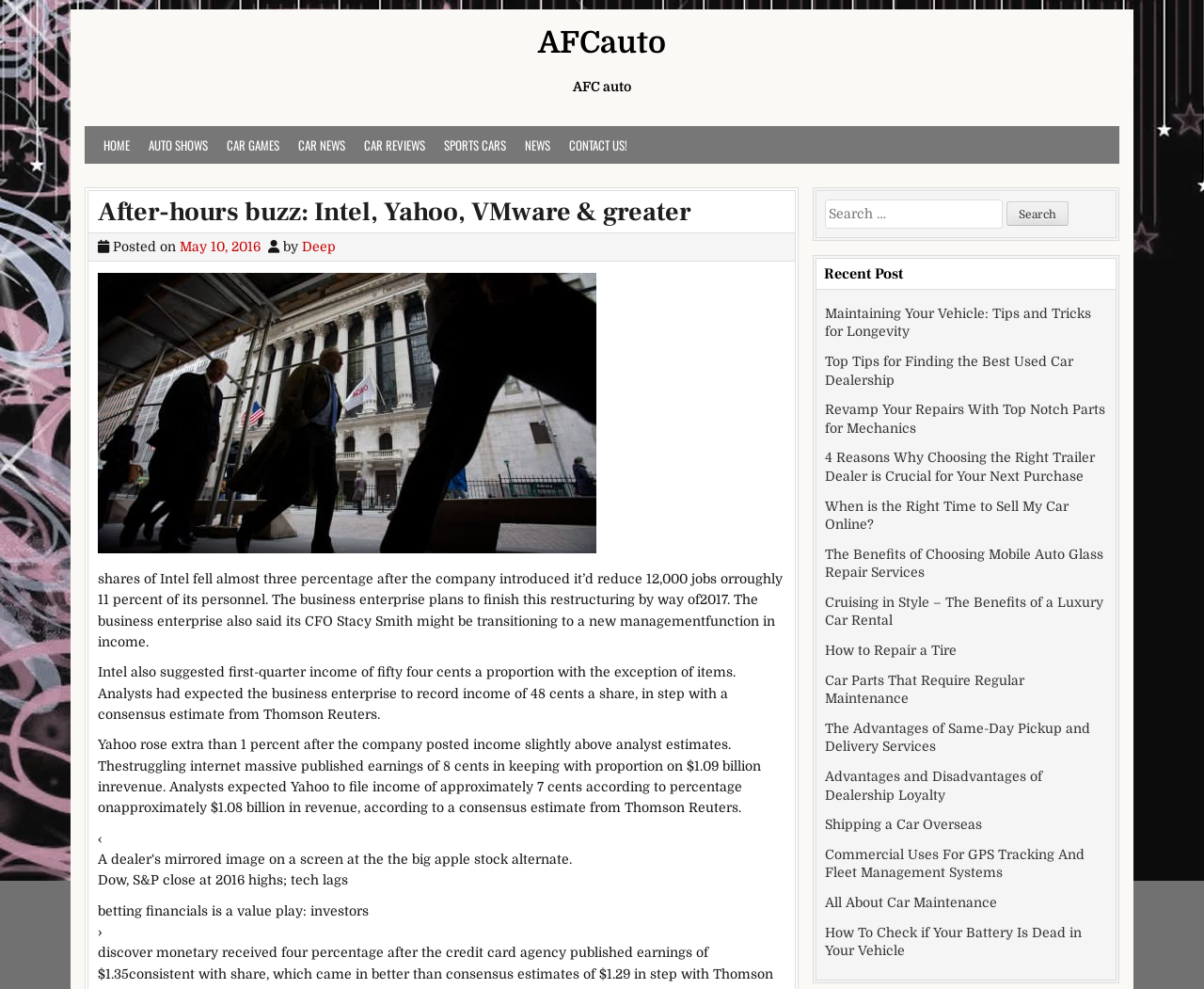What is the expected income of Intel per share?
Refer to the image and provide a concise answer in one word or phrase.

48 cents